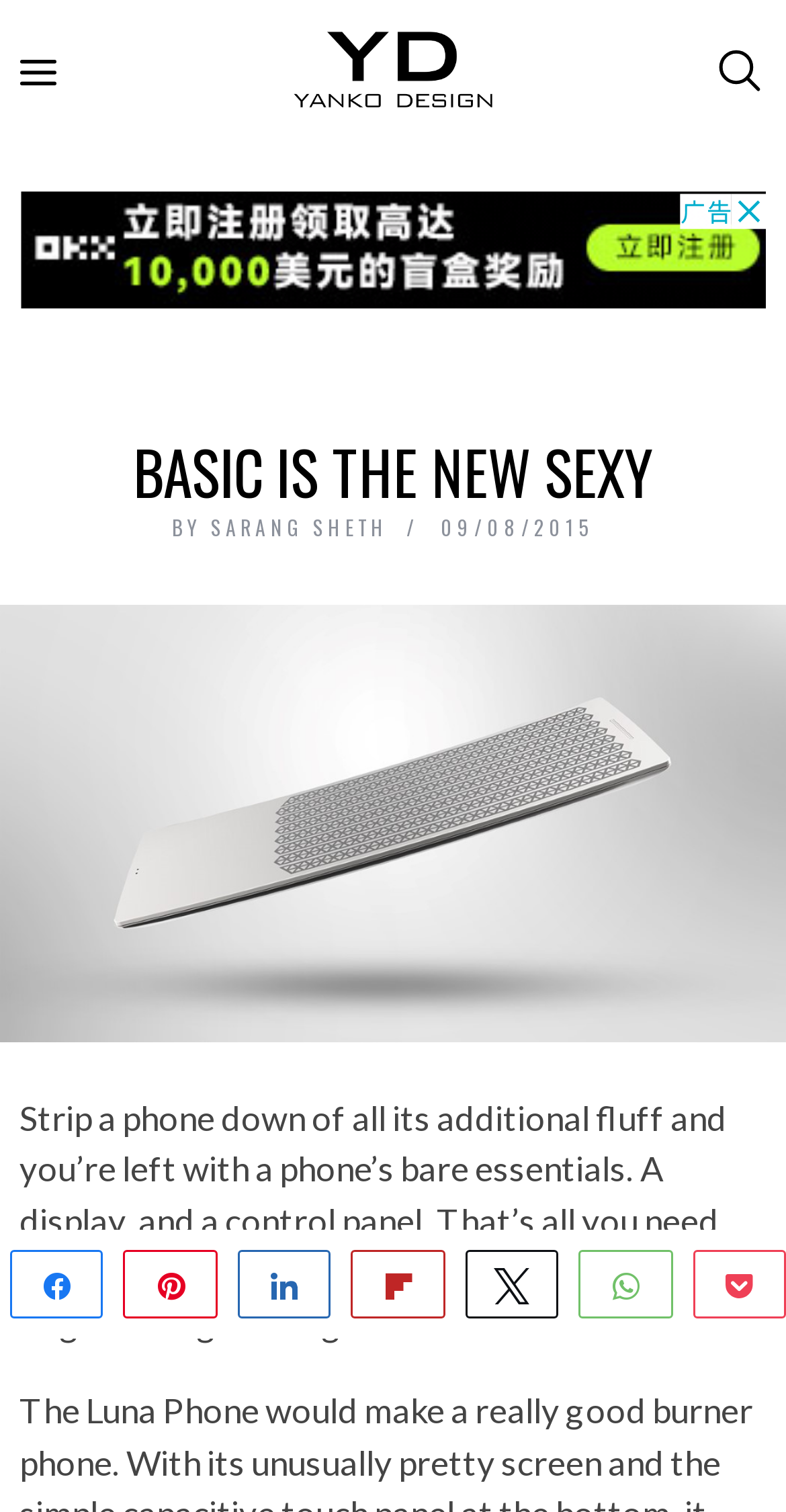Could you specify the bounding box coordinates for the clickable section to complete the following instruction: "Click on the advertisement"?

[0.025, 0.127, 0.976, 0.26]